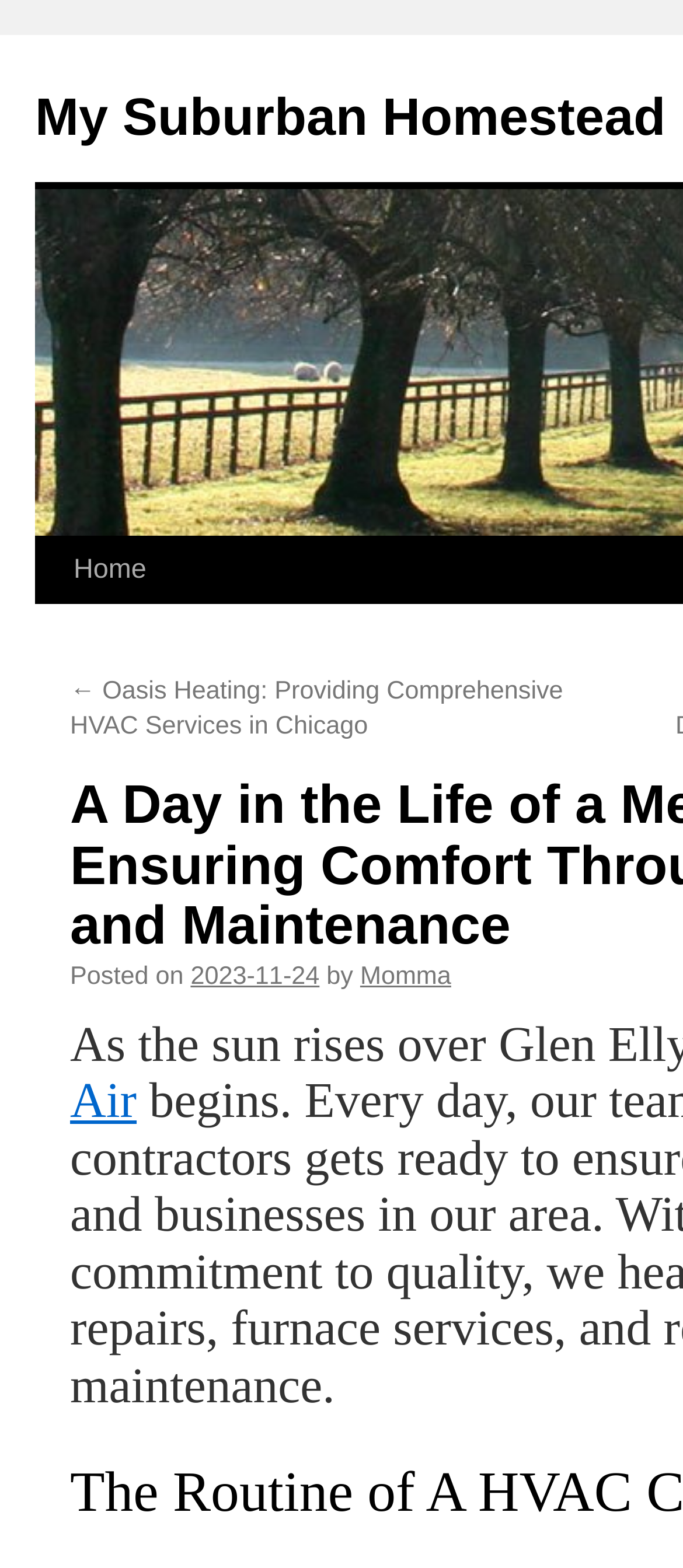With reference to the image, please provide a detailed answer to the following question: Who is the author of the post?

I found the author of the post by looking at the middle section of the webpage, where it says 'by' followed by the name 'Momma' in a link format.